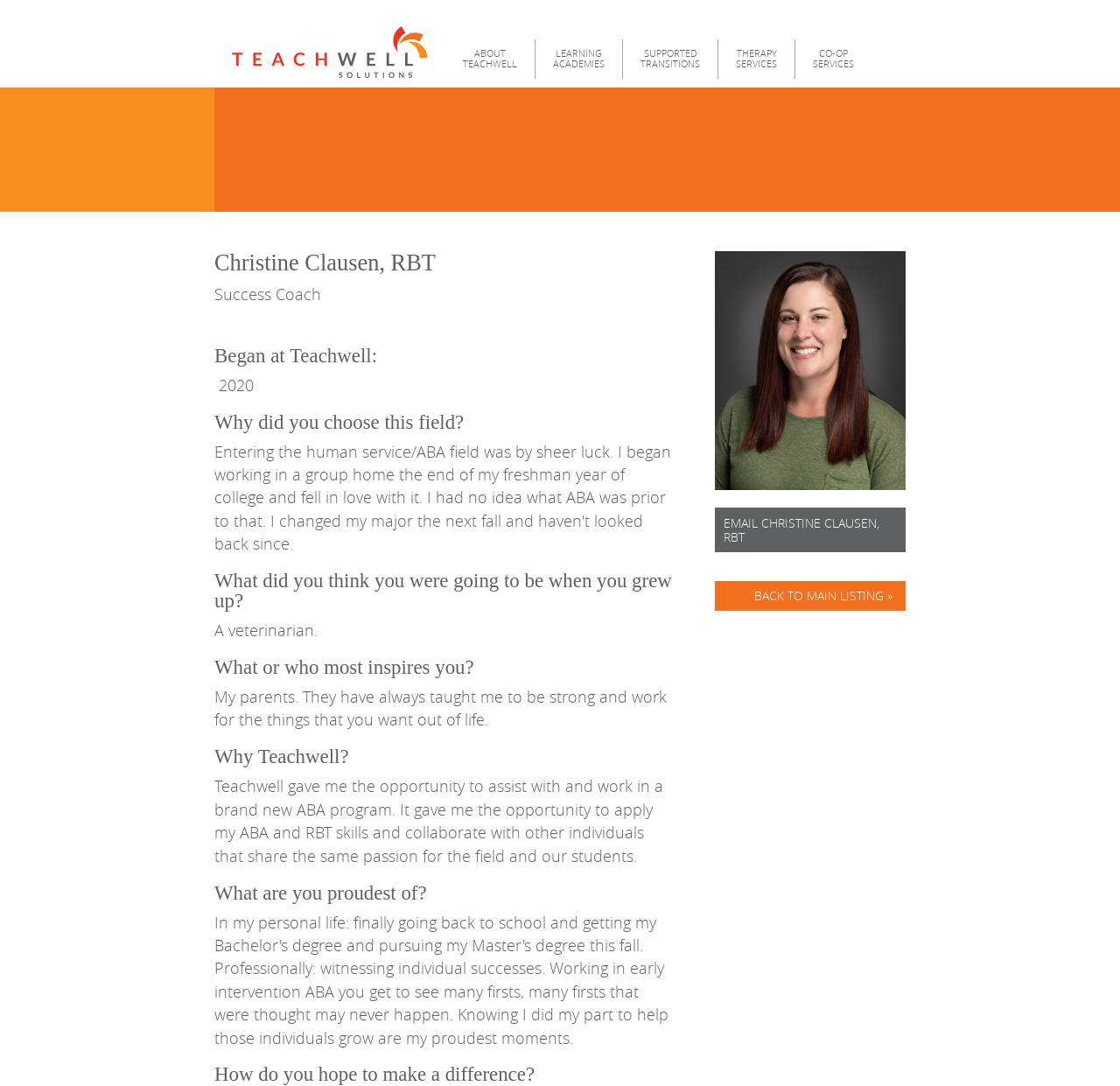Answer the question below with a single word or a brief phrase: 
How many links are there in the menu?

5